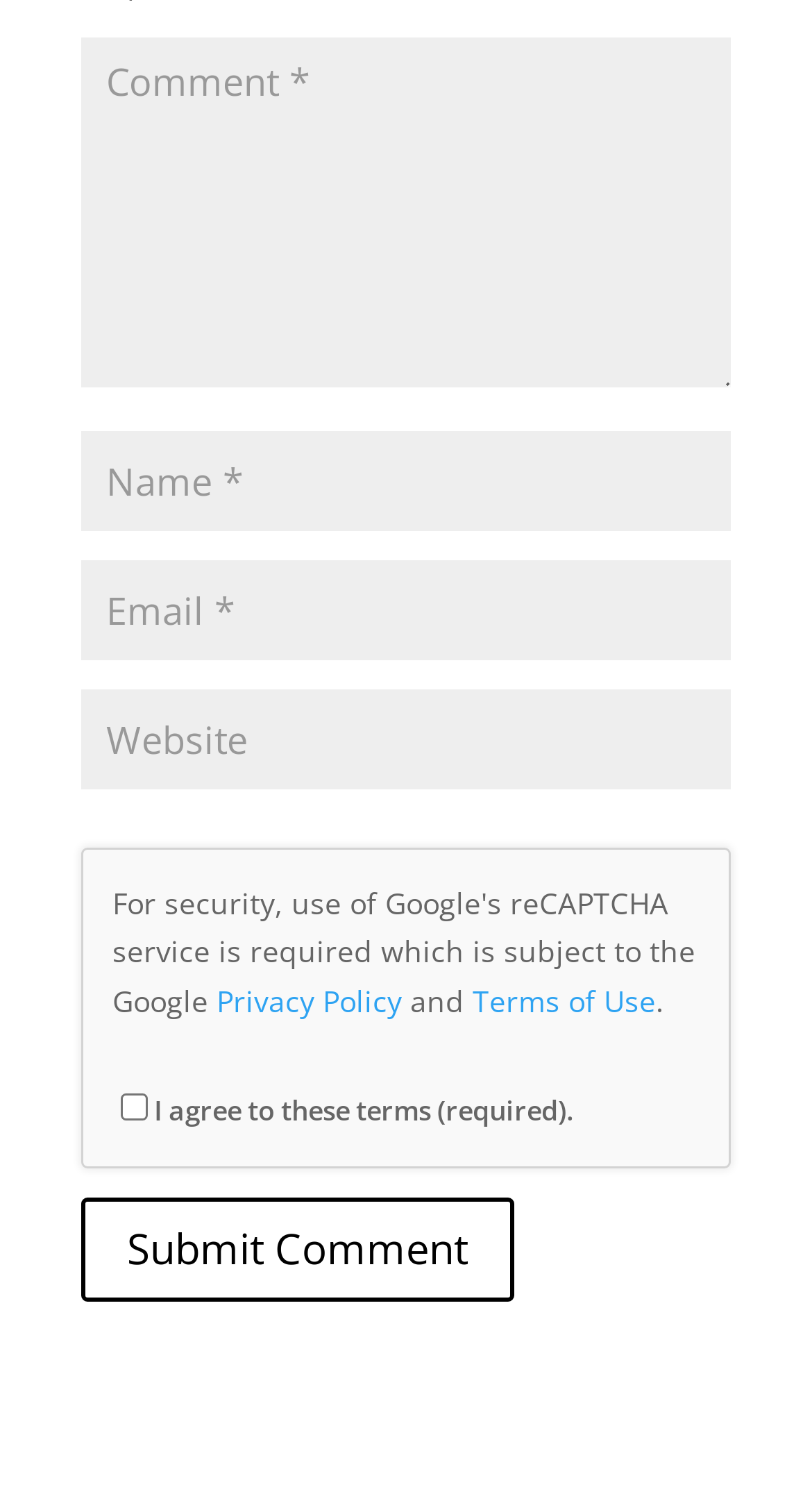Identify the bounding box of the UI component described as: "Privacy Policy".

[0.267, 0.657, 0.495, 0.683]